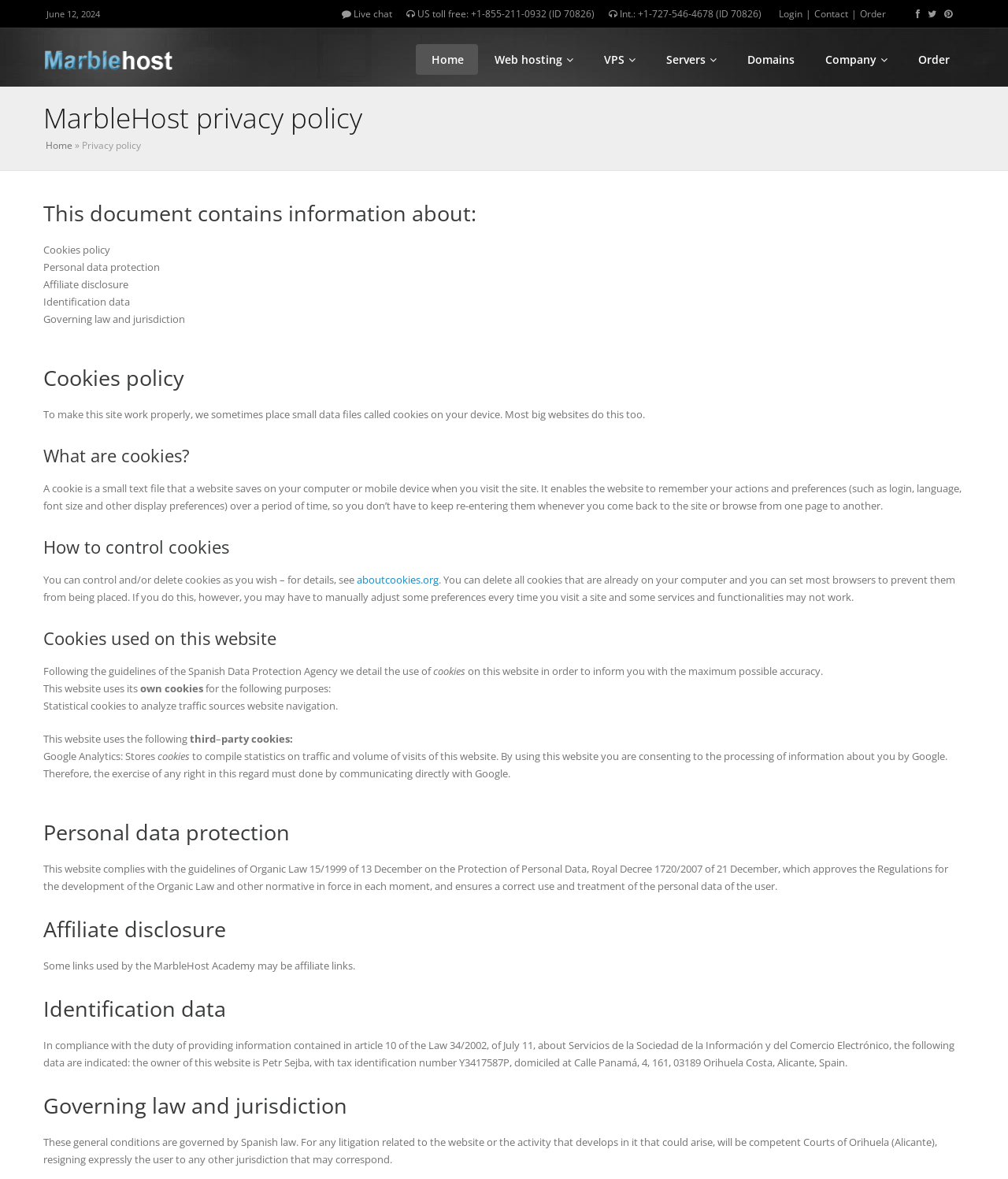Given the element description "Web hosting", identify the bounding box of the corresponding UI element.

[0.475, 0.037, 0.583, 0.063]